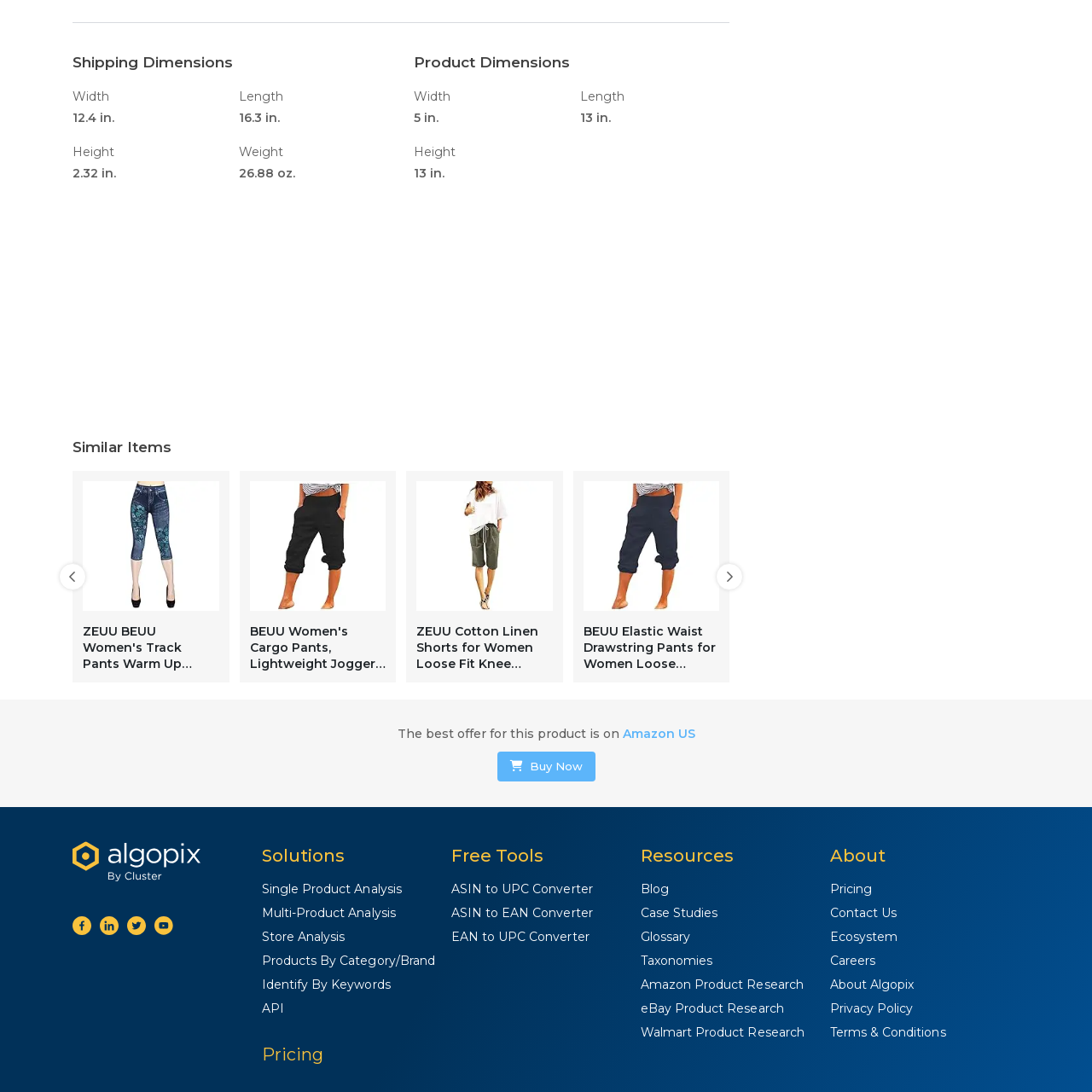What is the length of the pants?
Check the content within the red bounding box and give a brief answer in one word or a short phrase.

Knee-length